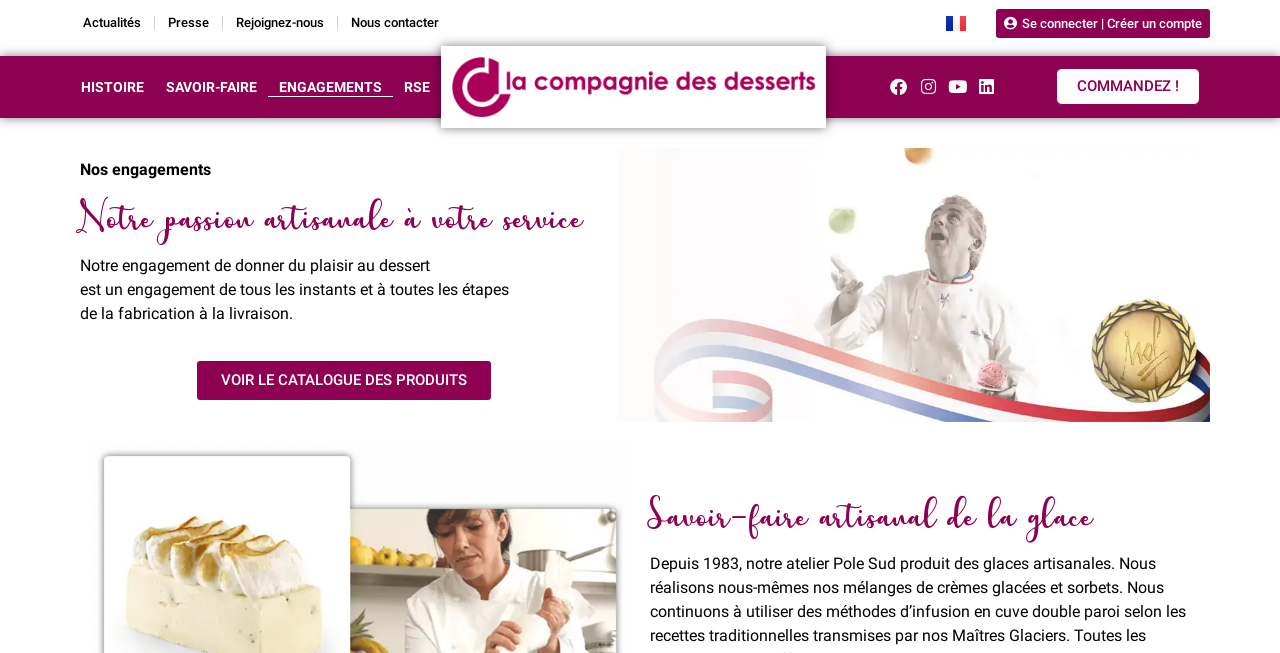Create a detailed summary of the webpage's content and design.

The webpage is about "Nos engagements" (Our Commitments) and appears to be a part of a company website, likely a French dessert company called "La Compagnie des Desserts". 

At the top, there are five navigation links: "Actualités", "Presse", "Rejoignez-nous", "Nous contacter", and a language selection section with "Français" and "Español" options, each accompanied by a small flag icon. 

To the right of the language selection, there is a "Se connecter | Créer un compte" (Log in | Create an account) link. 

Below the navigation links, there are five main menu links: "HISTOIRE", "SAVOIR-FAIRE", "ENGAGEMENTS", "RSE", and a company logo link "La Compagnie des Desserts" with an accompanying image. 

On the right side, there are four social media links: Facebook, Instagram, Youtube, and Linkedin, each represented by their respective icons. 

Further down, there is a prominent call-to-action button "COMMANDEZ!" (Order!). 

The main content of the page is divided into two sections. The first section has a heading "Notre passion artisanale à votre service" (Our artisanal passion at your service) and three paragraphs of text describing the company's commitment to providing pleasure through desserts. 

Below this section, there is a large image of Philippe Urraca, a Meilleur Ouvrier de France (MOF), and a heading "Savoir-faire artisanal de la glace" (Artisanal know-how of ice cream). 

Finally, there is a "VOIR LE CATALOGUE DES PRODUITS" (View the product catalog) link at the bottom of the page.